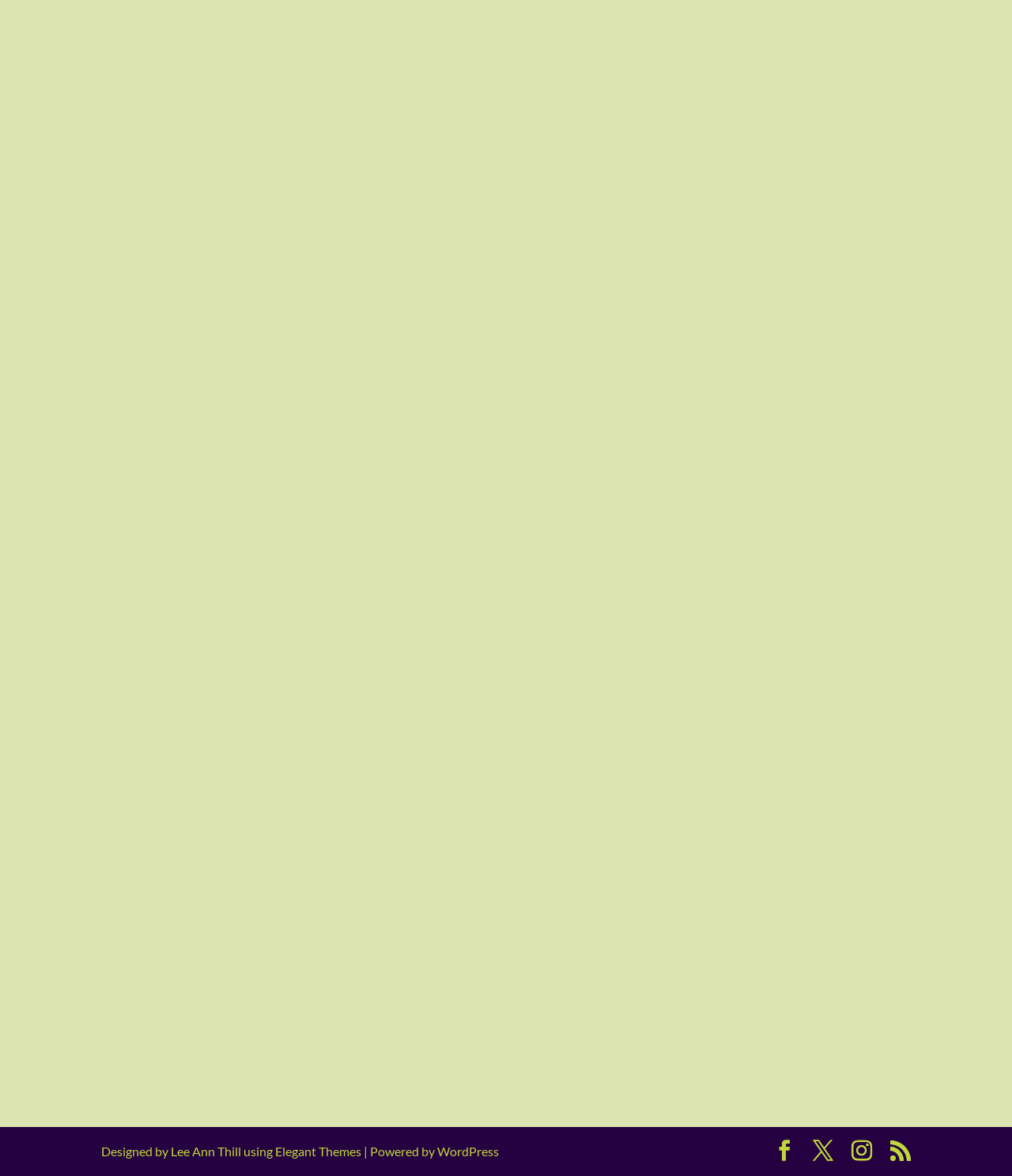Please provide a short answer using a single word or phrase for the question:
How many articles are listed on the webpage?

2